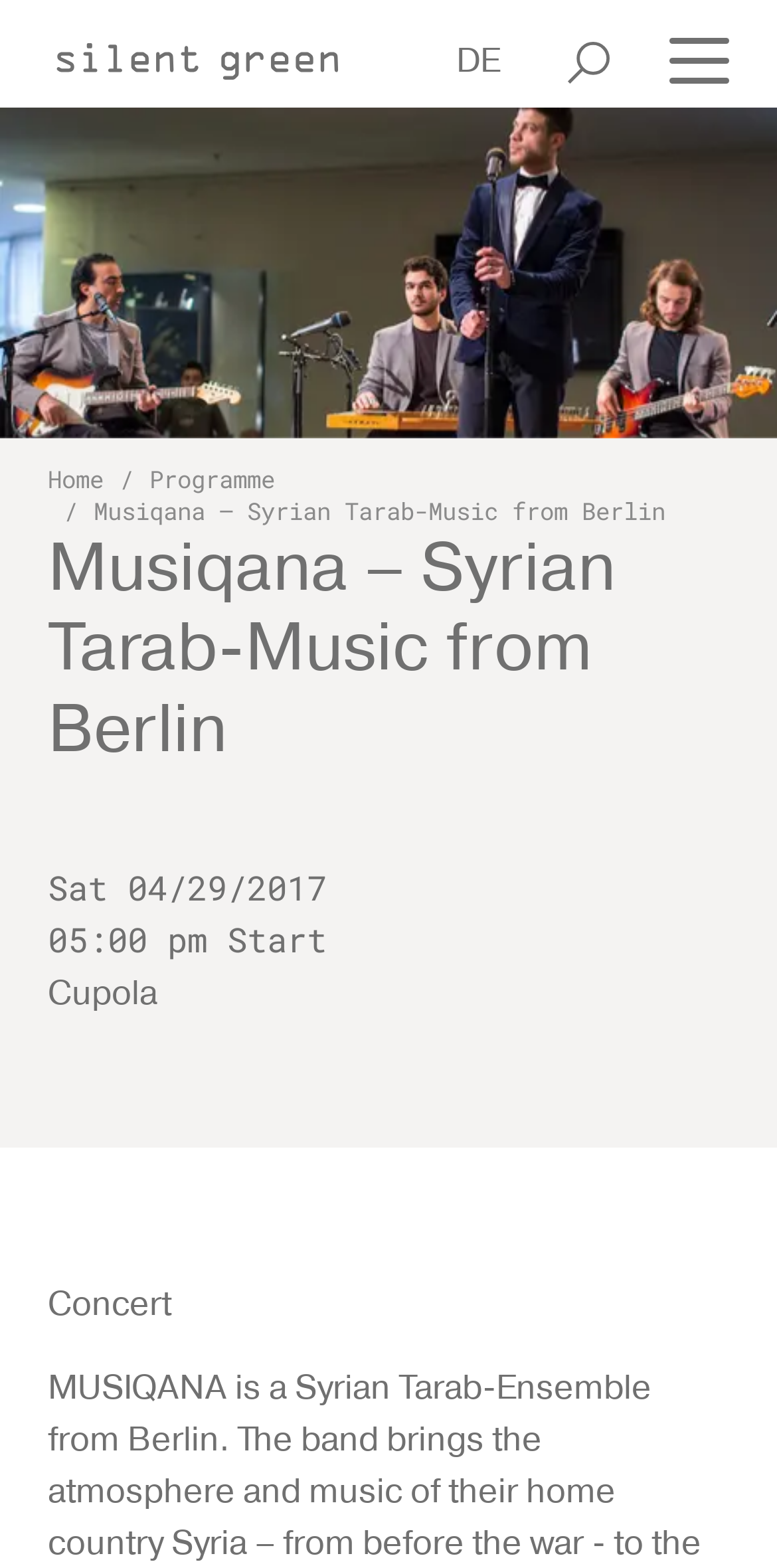What is the event date?
Based on the image, give a concise answer in the form of a single word or short phrase.

Sat 04/29/2017